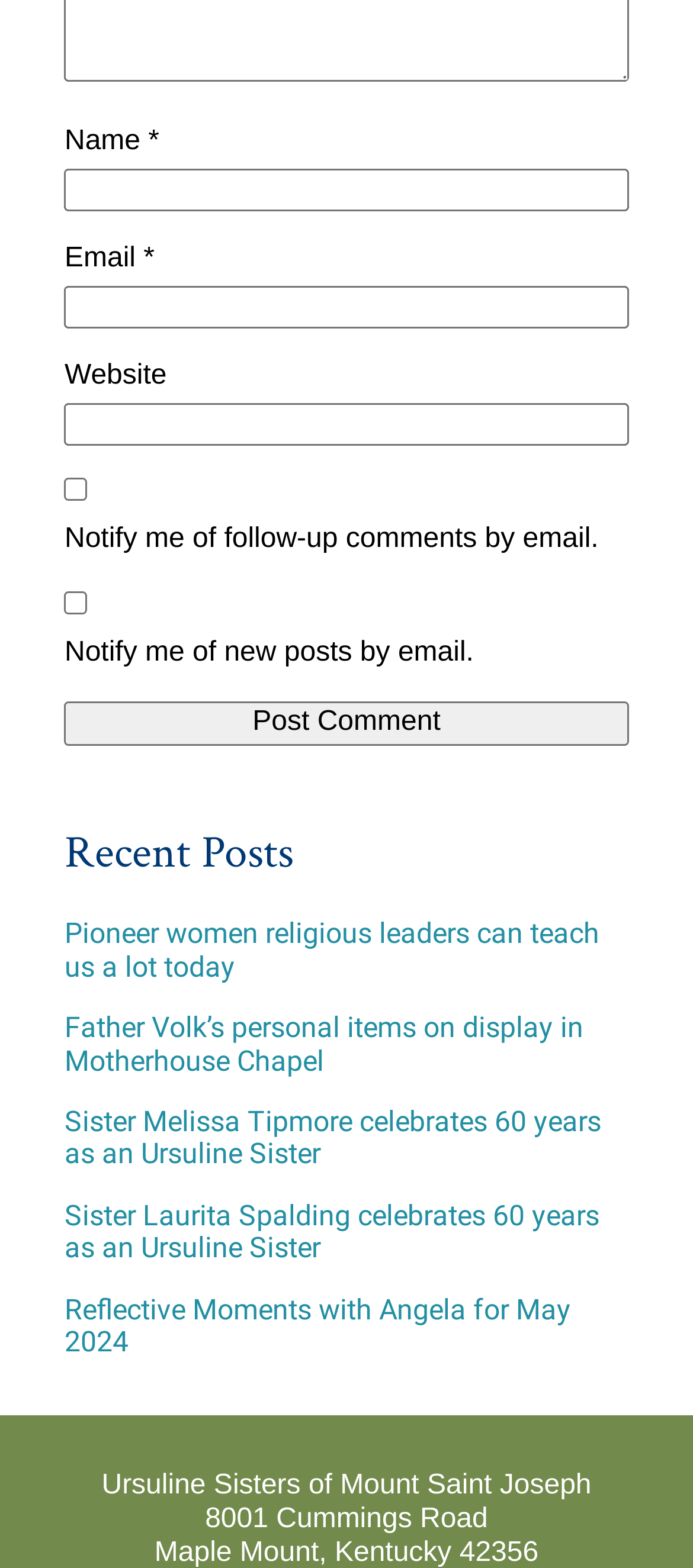Identify the bounding box coordinates for the UI element described as: "parent_node: Email * aria-describedby="email-notes" name="email"". The coordinates should be provided as four floats between 0 and 1: [left, top, right, bottom].

[0.093, 0.182, 0.907, 0.21]